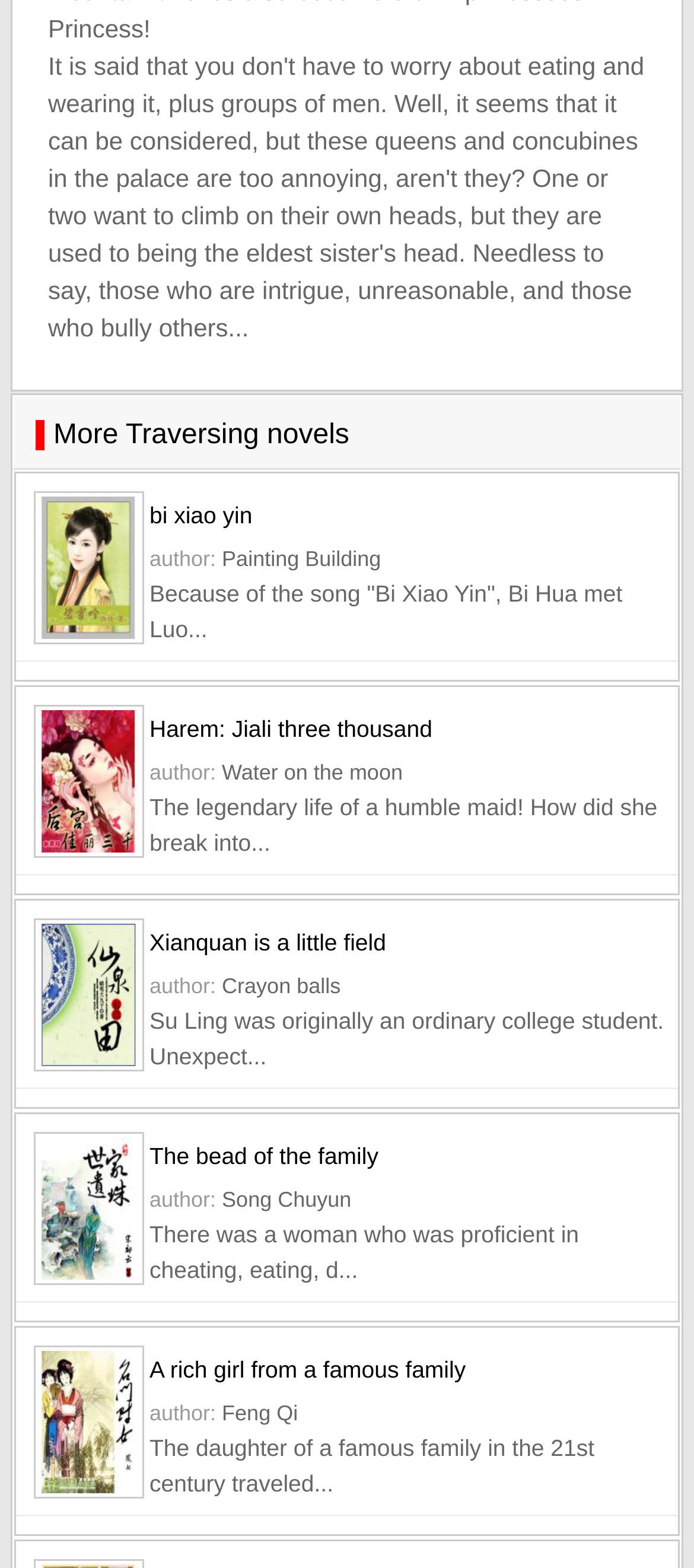Locate the bounding box of the UI element based on this description: "bi xiao yin". Provide four float numbers between 0 and 1 as [left, top, right, bottom].

[0.215, 0.313, 0.977, 0.345]